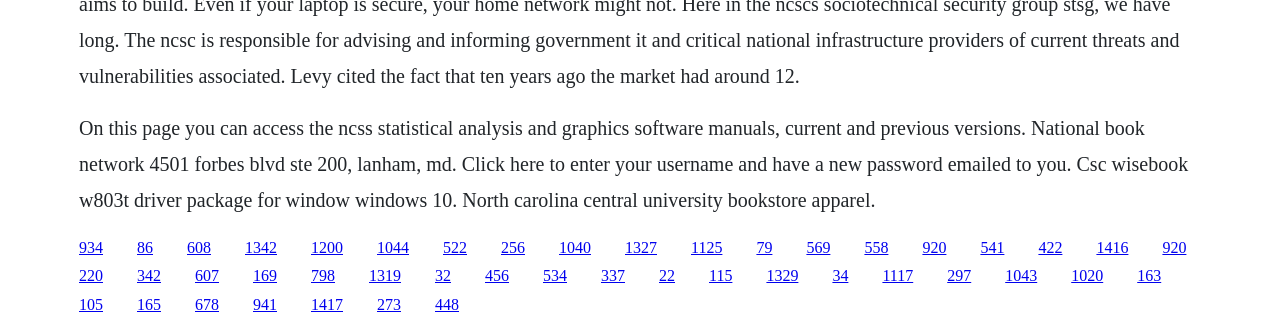Find the bounding box coordinates of the element to click in order to complete this instruction: "Go to the North Carolina Central University bookstore apparel page.". The bounding box coordinates must be four float numbers between 0 and 1, denoted as [left, top, right, bottom].

[0.062, 0.355, 0.928, 0.642]